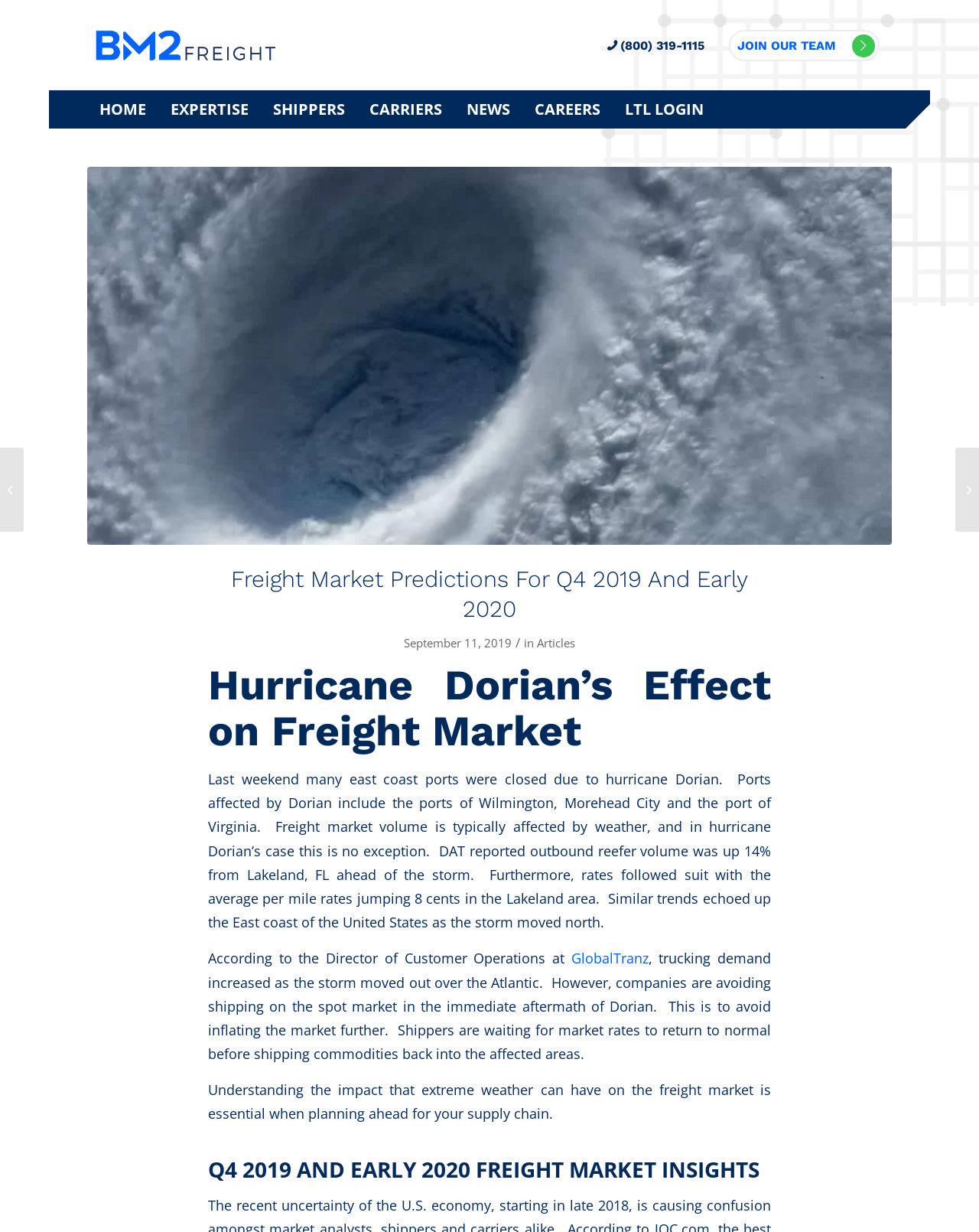Identify the bounding box coordinates of the region I need to click to complete this instruction: "Explore the careers page".

[0.534, 0.073, 0.626, 0.104]